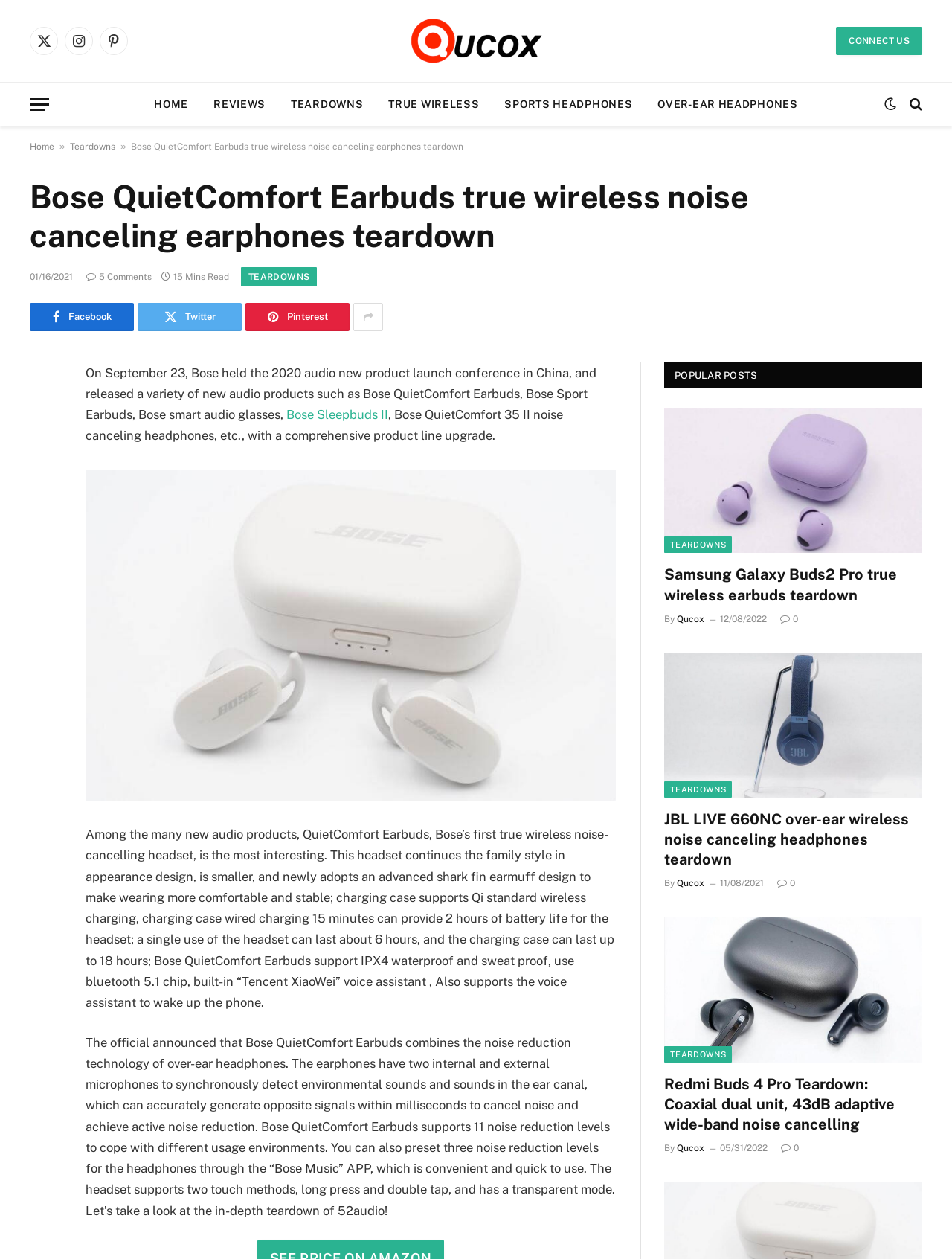What is the headline of the webpage?

Bose QuietComfort Earbuds true wireless noise canceling earphones teardown